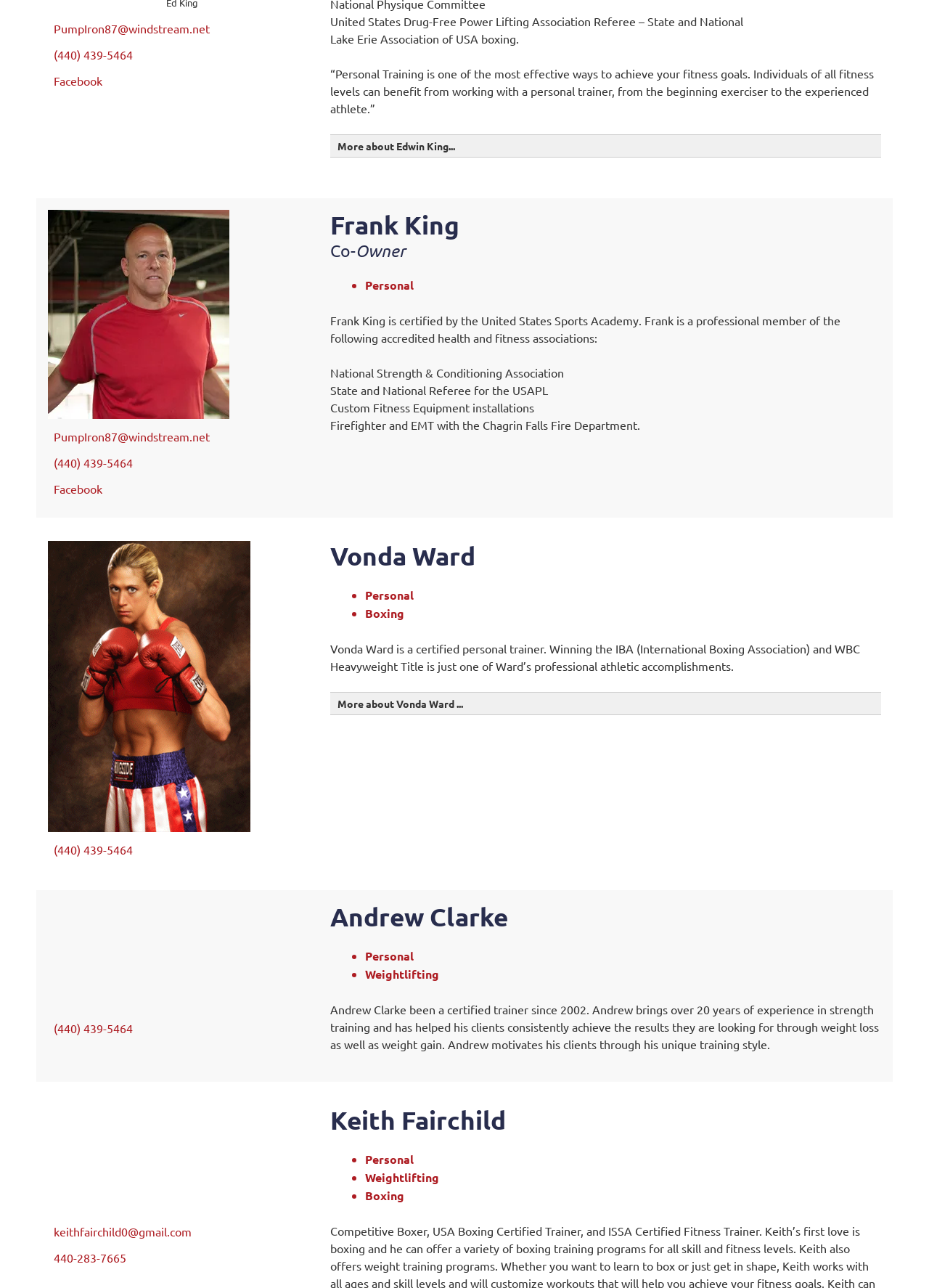Identify the bounding box coordinates for the UI element described by the following text: "(440) 439-5464". Provide the coordinates as four float numbers between 0 and 1, in the format [left, top, right, bottom].

[0.058, 0.654, 0.143, 0.665]